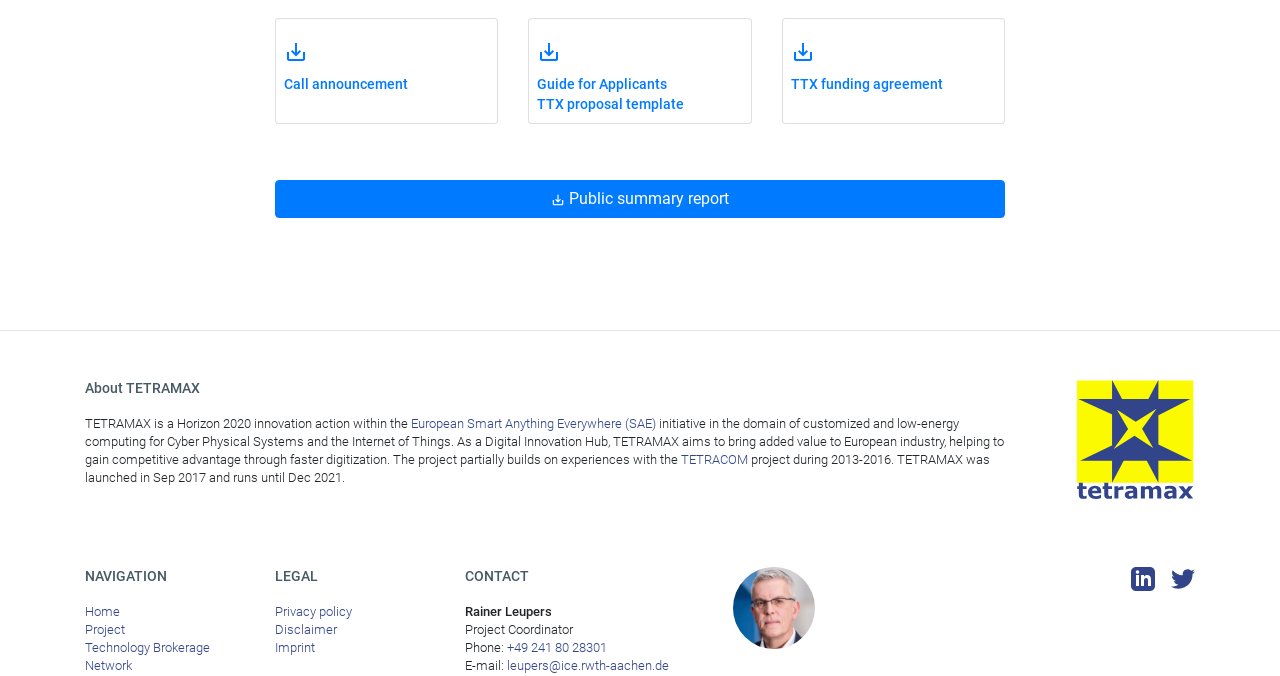Who is the project coordinator?
Answer the question in as much detail as possible.

The answer can be found in the static text element 'Rainer Leupers' which is followed by the static text element 'Project Coordinator'.